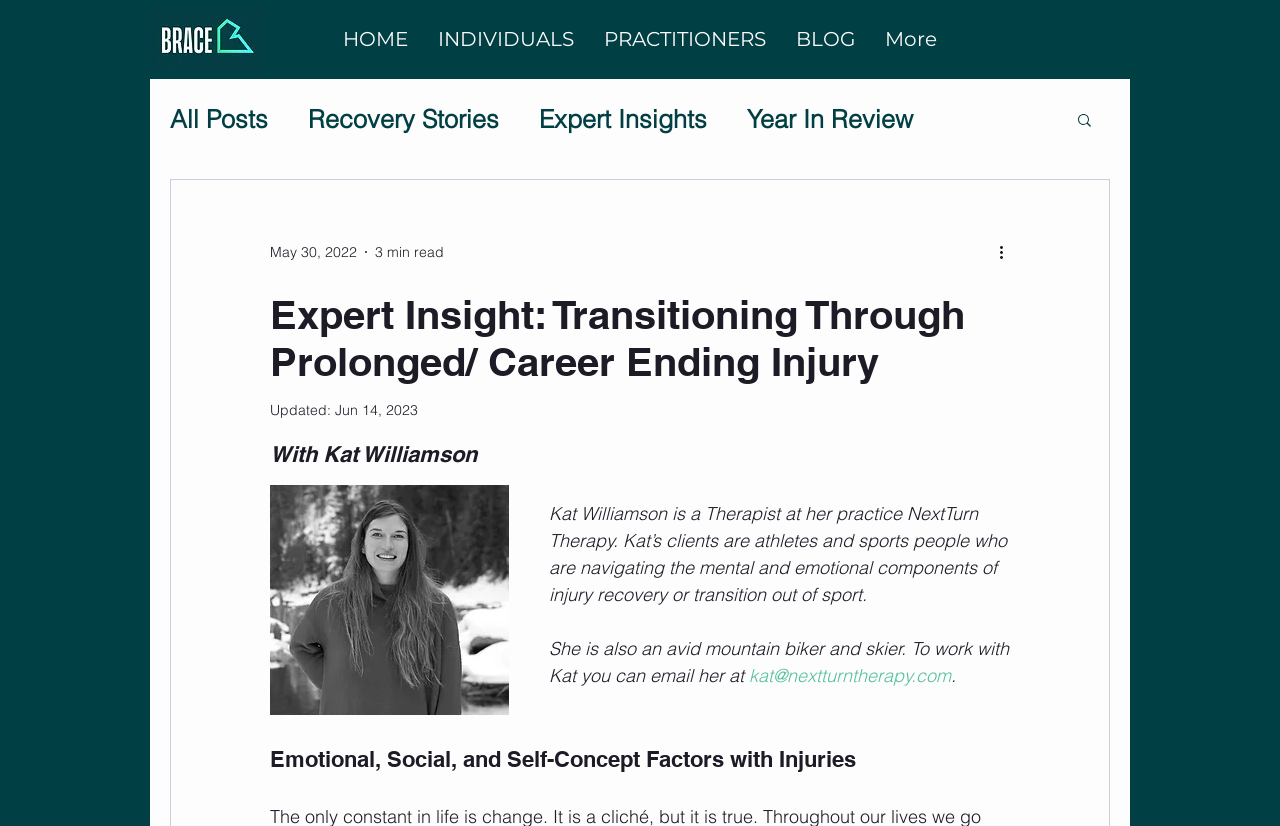Kindly determine the bounding box coordinates for the clickable area to achieve the given instruction: "Read more about Expert Insights".

[0.421, 0.126, 0.552, 0.162]